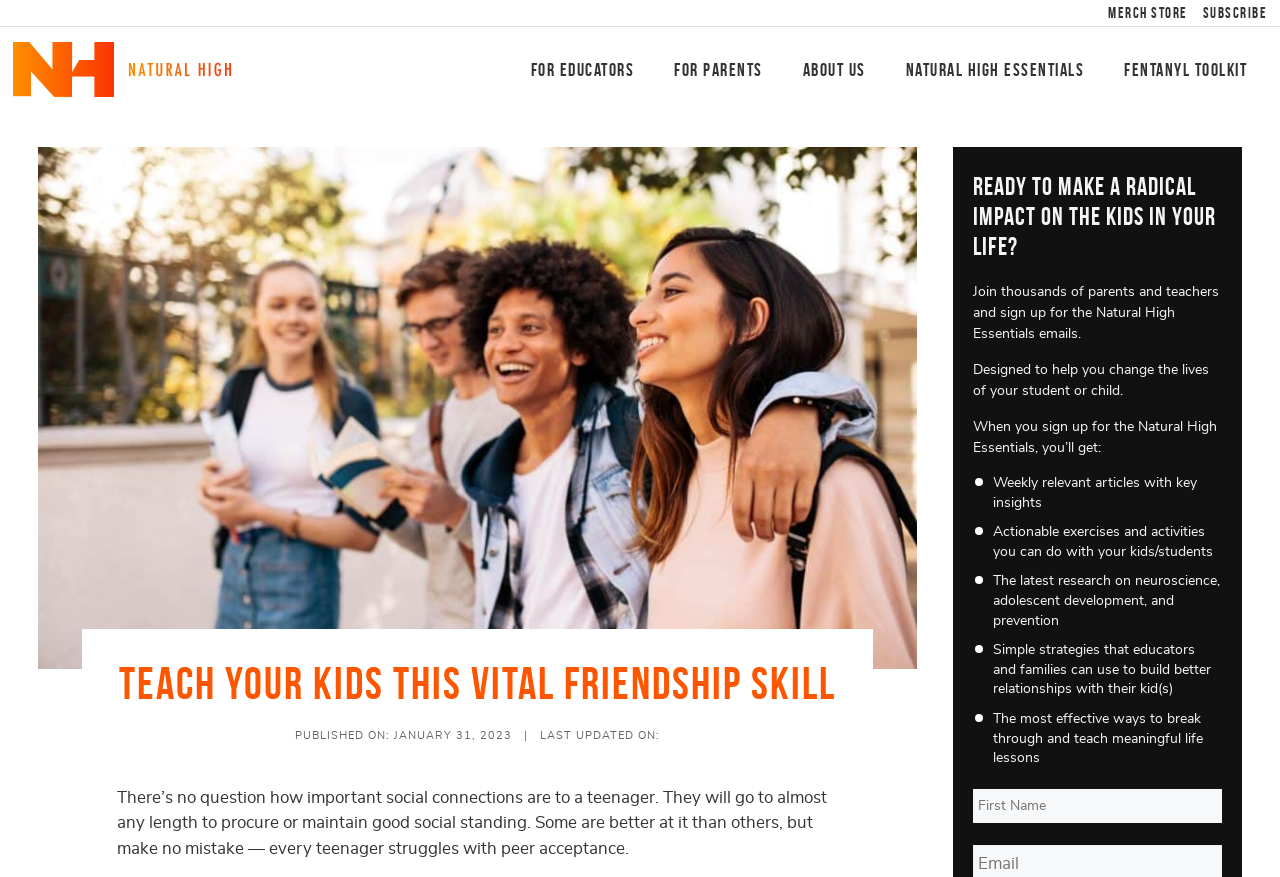What is the topic of the article?
Examine the image closely and answer the question with as much detail as possible.

I read the heading 'Teach Your Kids This Vital Friendship Skill' and the text 'There’s no question how important social connections are to a teenager...' and inferred that the topic of the article is about teaching friendship skills to kids.